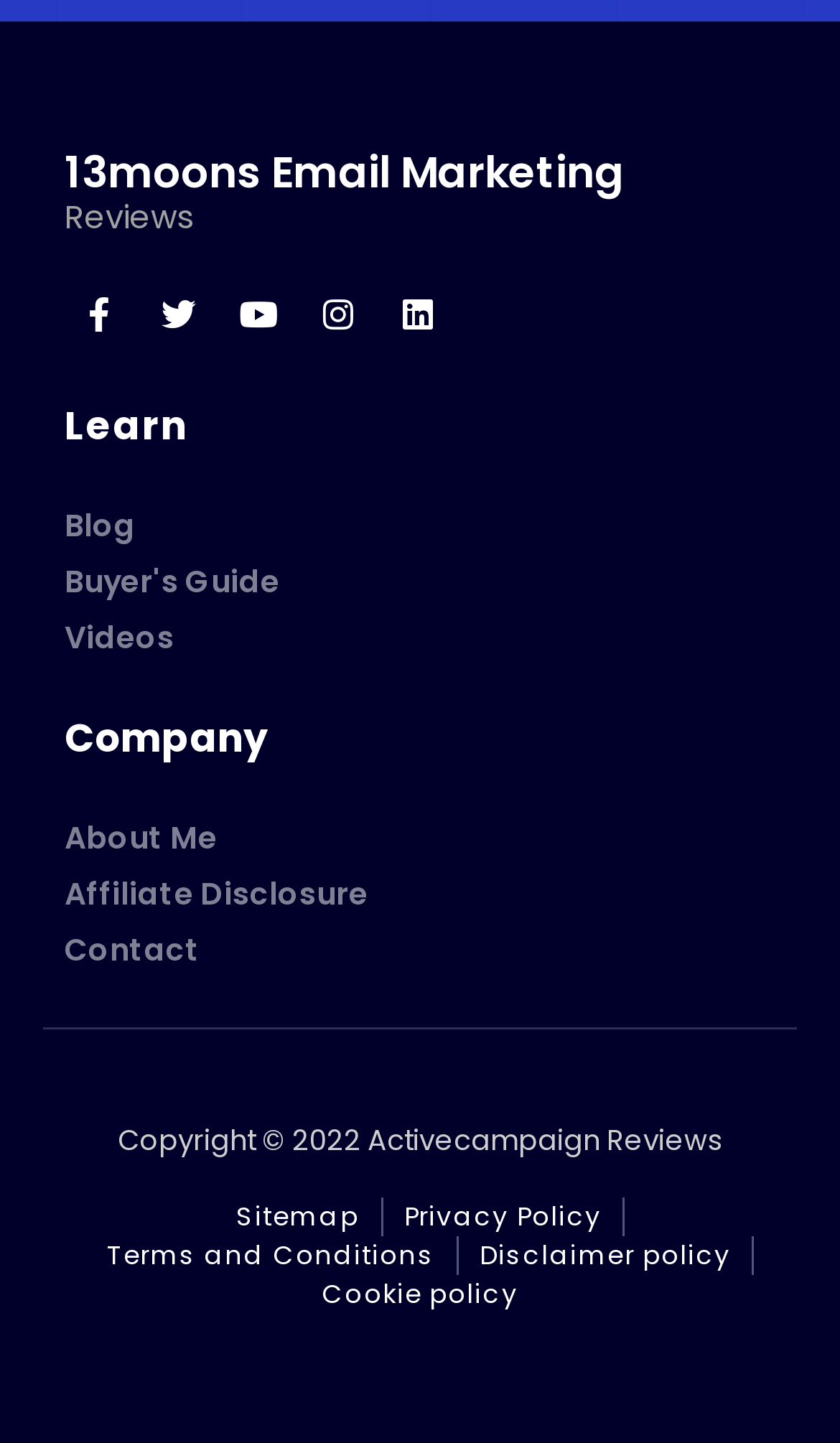Find the bounding box coordinates of the element to click in order to complete the given instruction: "View the sitemap."

[0.281, 0.829, 0.427, 0.856]